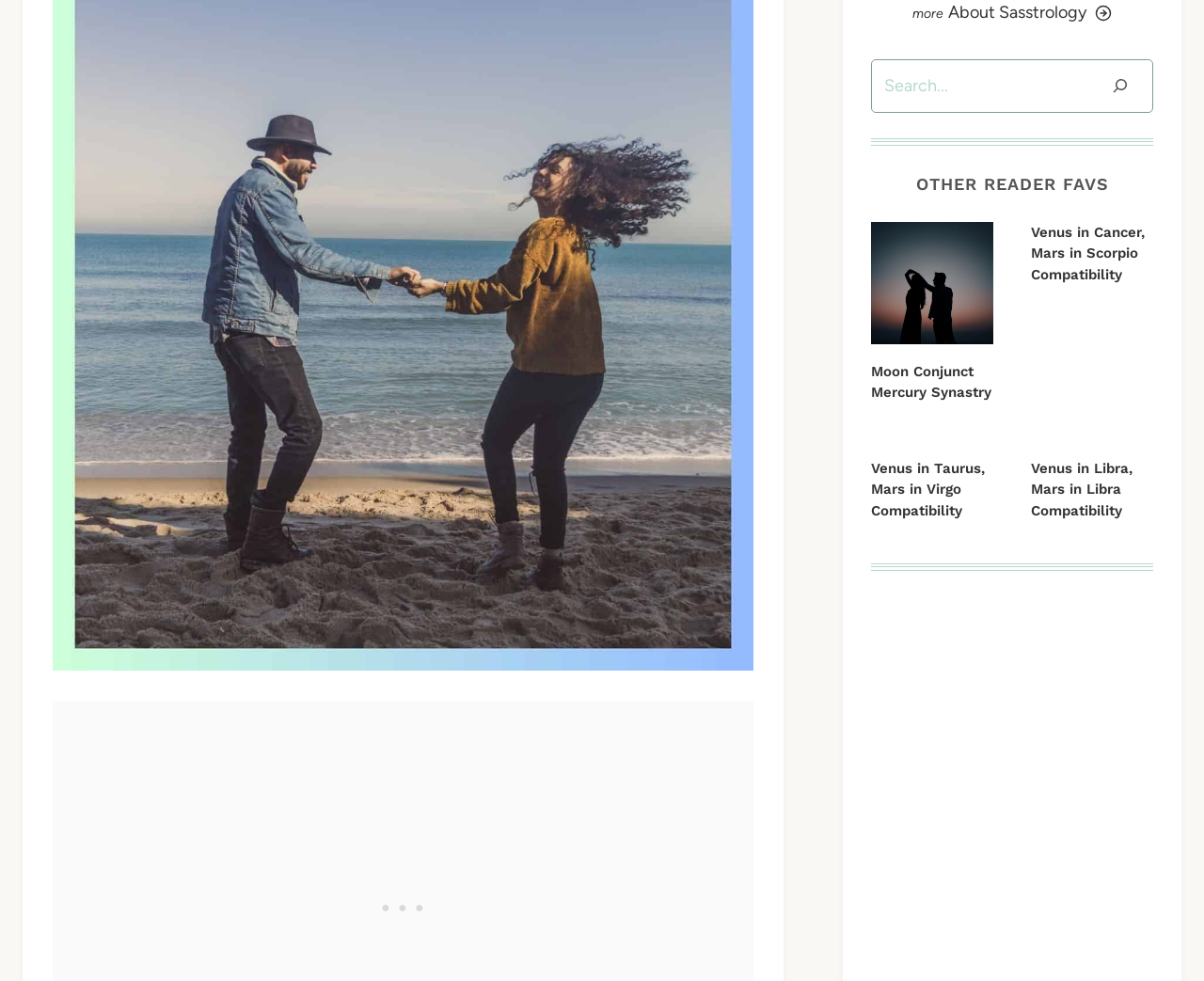Highlight the bounding box of the UI element that corresponds to this description: "Official temple schedule page".

None